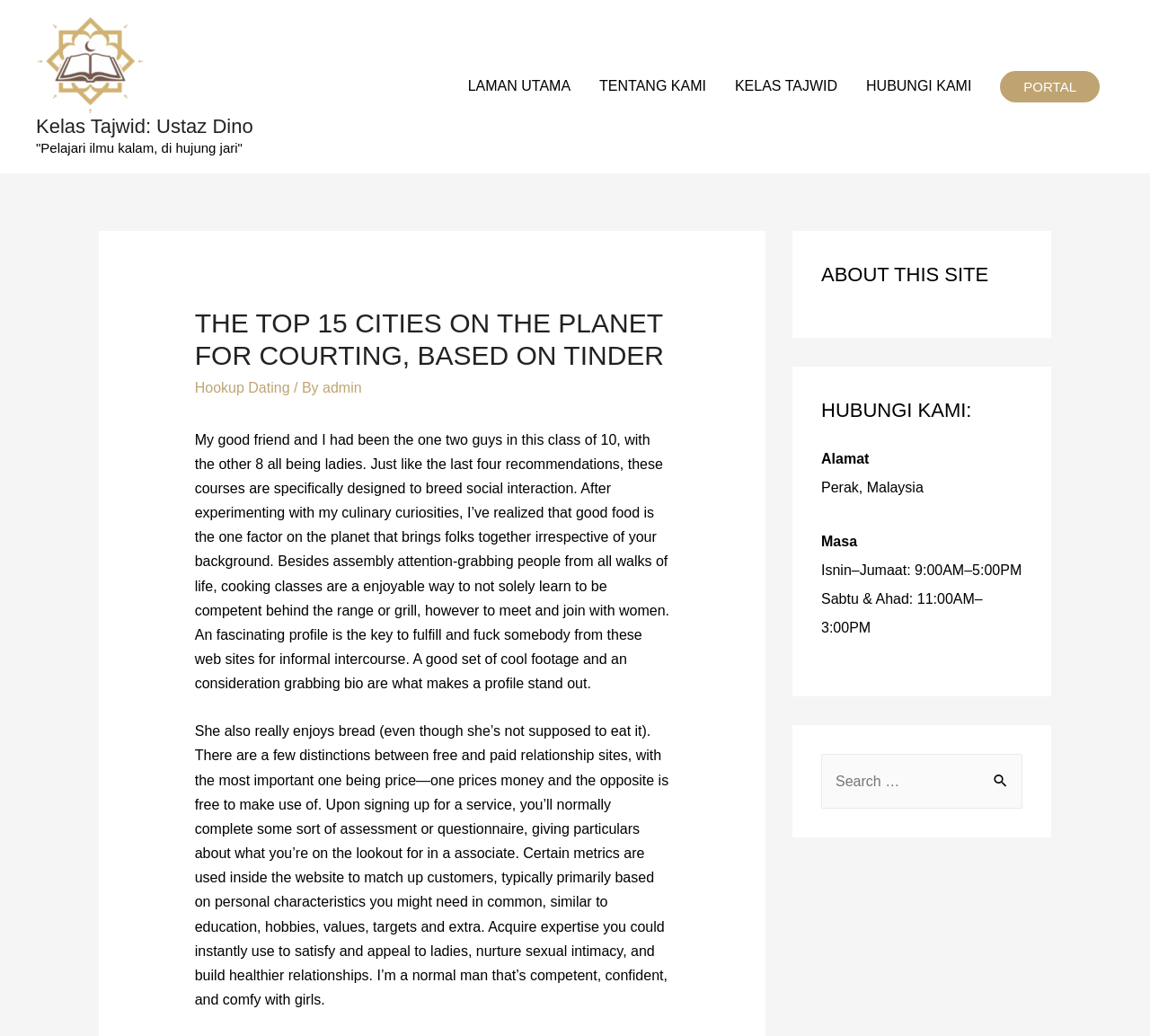Locate the heading on the webpage and return its text.

THE TOP 15 CITIES ON THE PLANET FOR COURTING, BASED ON TINDER